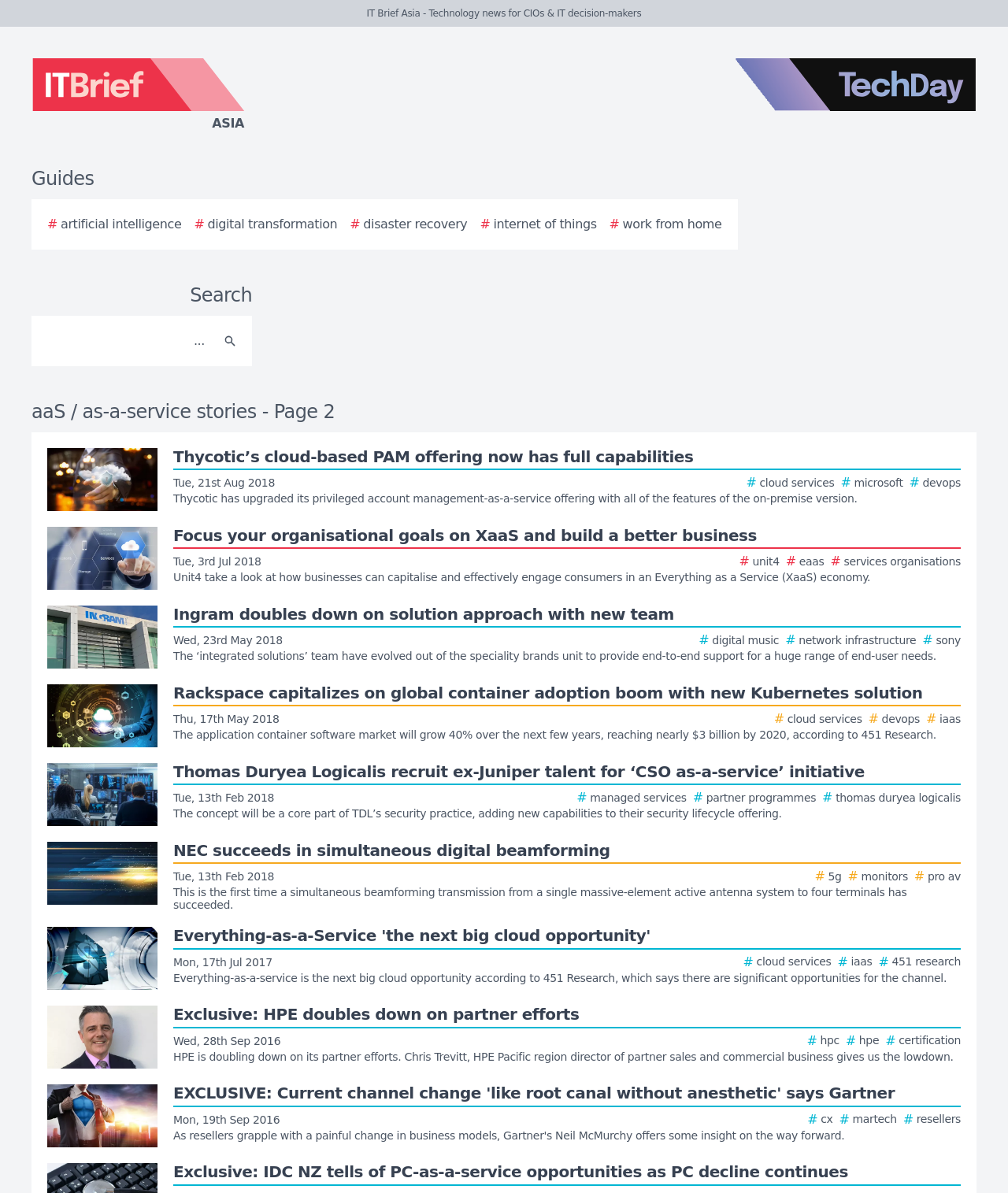Specify the bounding box coordinates of the area to click in order to follow the given instruction: "View the story image about Ingram doubles down on solution approach."

[0.047, 0.442, 0.156, 0.494]